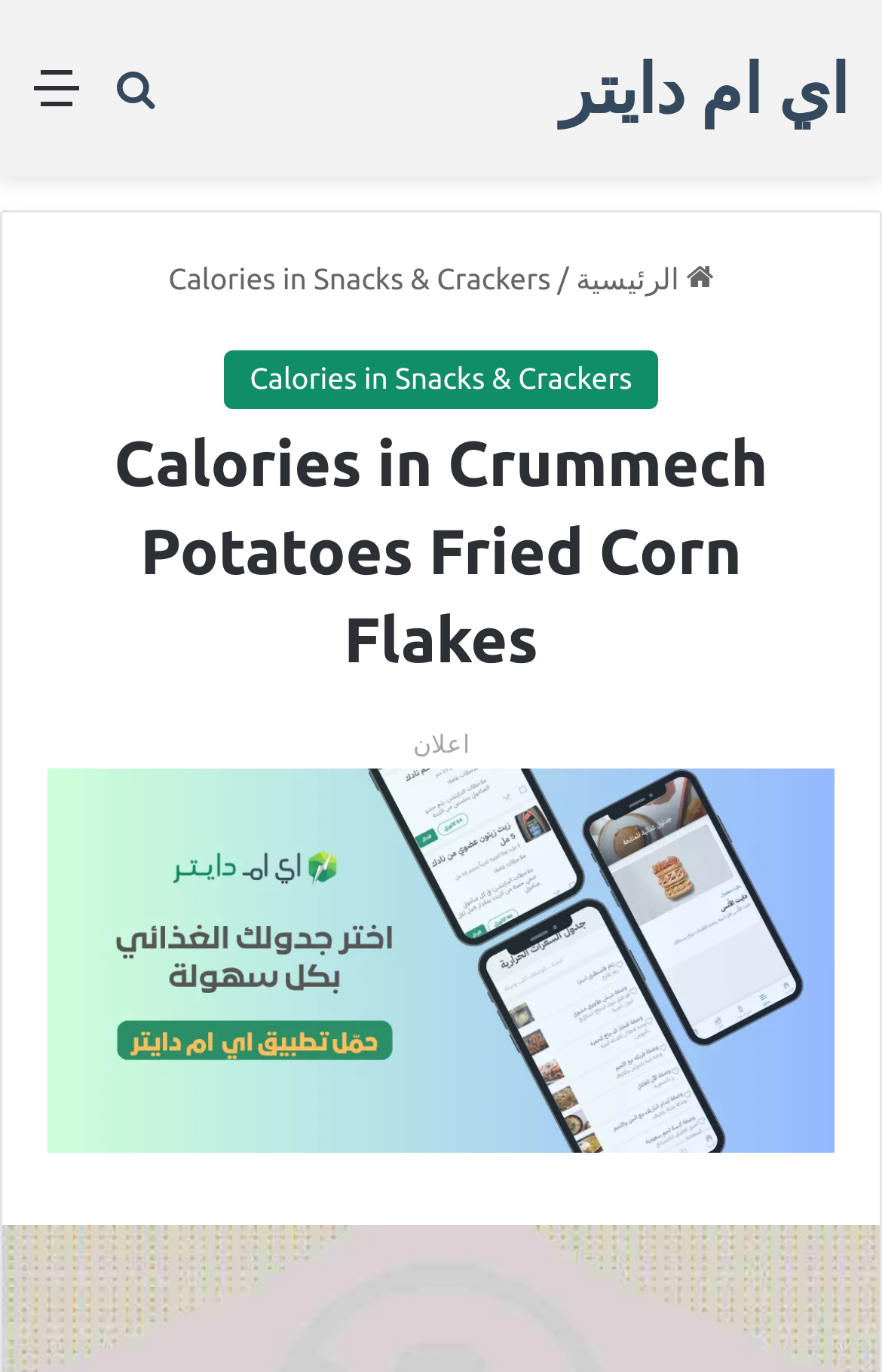Answer the question below with a single word or a brief phrase: 
How many navigation links are there?

3